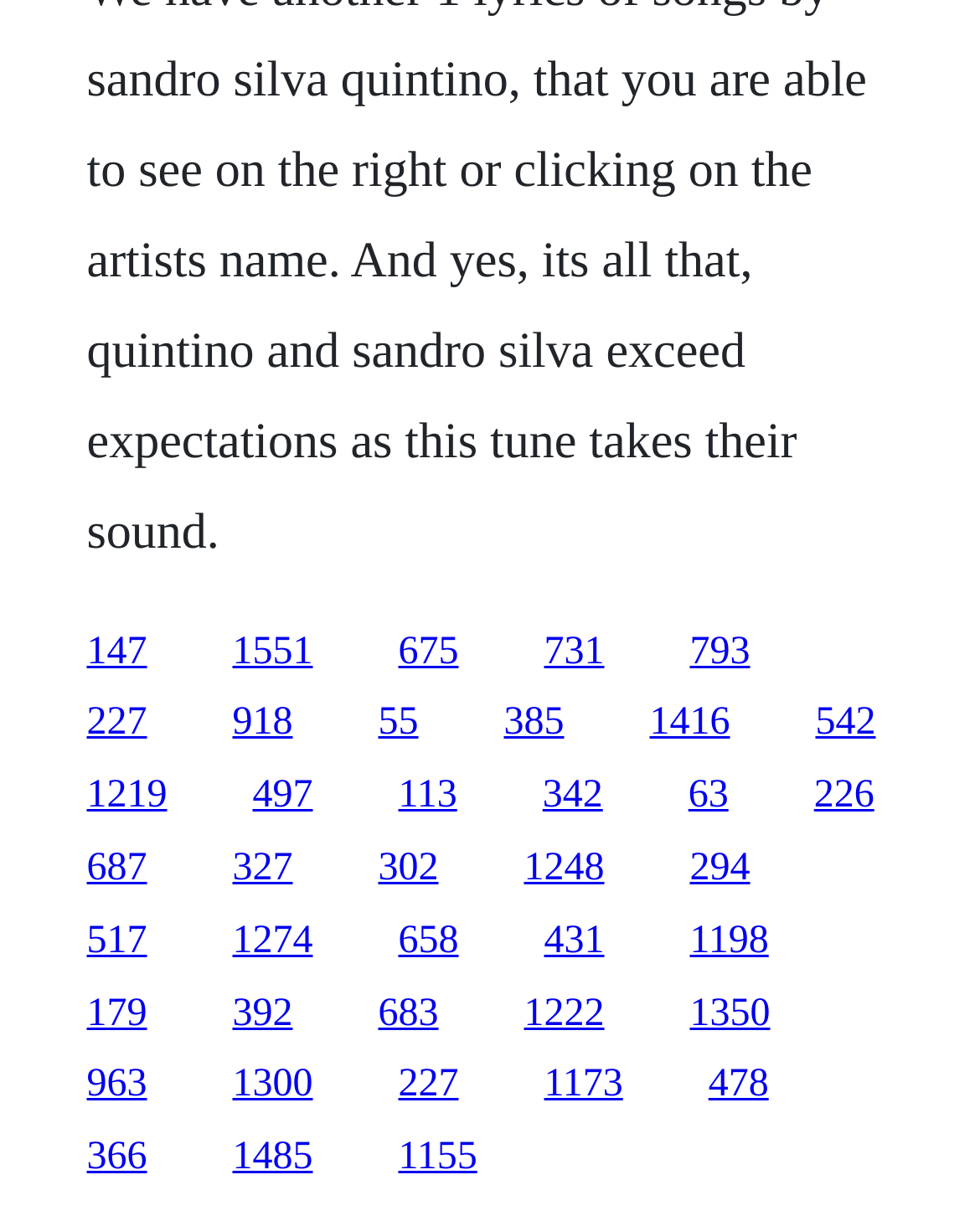What is the vertical position of the link '147'?
Please respond to the question with a detailed and thorough explanation.

I compared the y1 and y2 coordinates of the link '147' and '1551'. Since the y1 and y2 values of '147' are smaller than those of '1551', I concluded that '147' is above '1551' vertically.